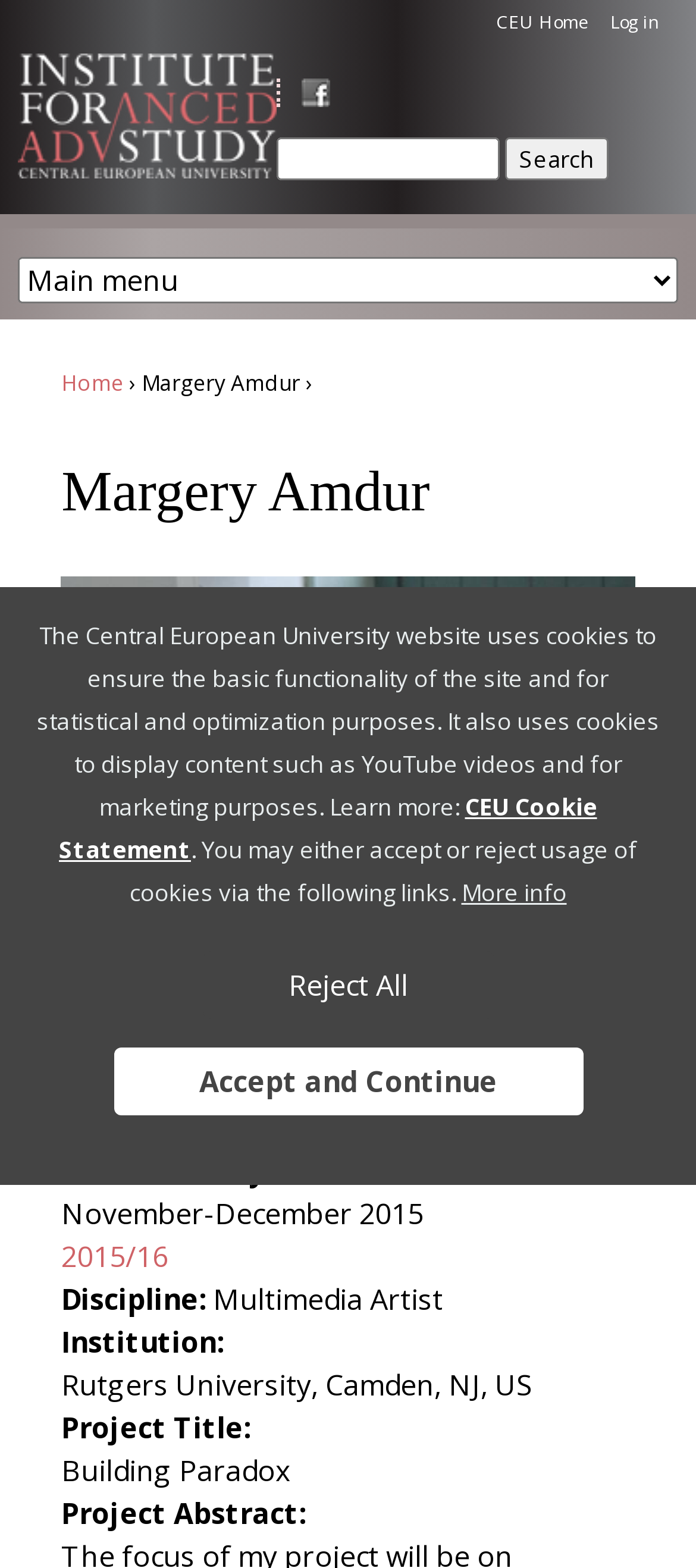Identify the bounding box coordinates for the UI element described by the following text: "Jump to navigation". Provide the coordinates as four float numbers between 0 and 1, in the format [left, top, right, bottom].

[0.0, 0.0, 1.0, 0.007]